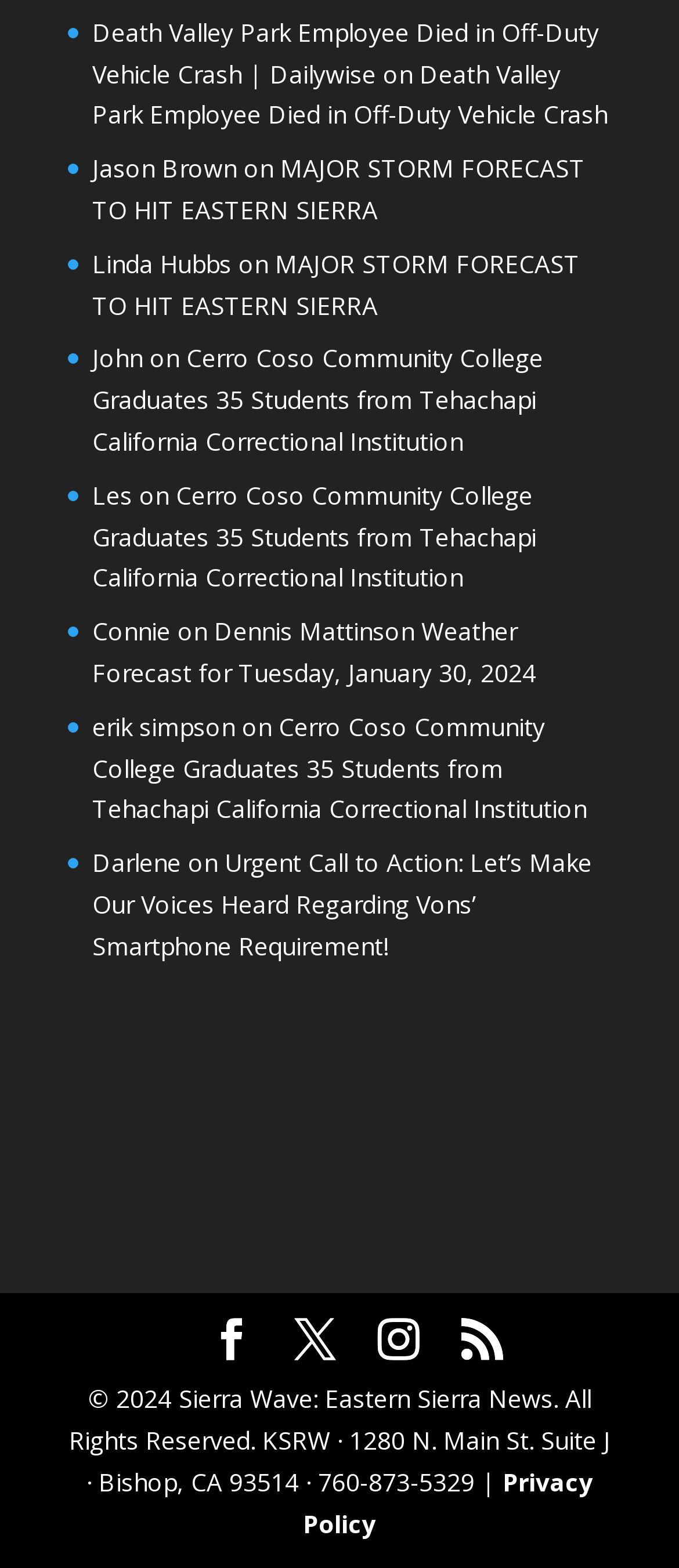Please identify the bounding box coordinates of the element that needs to be clicked to execute the following command: "View Cerro Coso Community College graduation news". Provide the bounding box using four float numbers between 0 and 1, formatted as [left, top, right, bottom].

[0.136, 0.218, 0.8, 0.292]